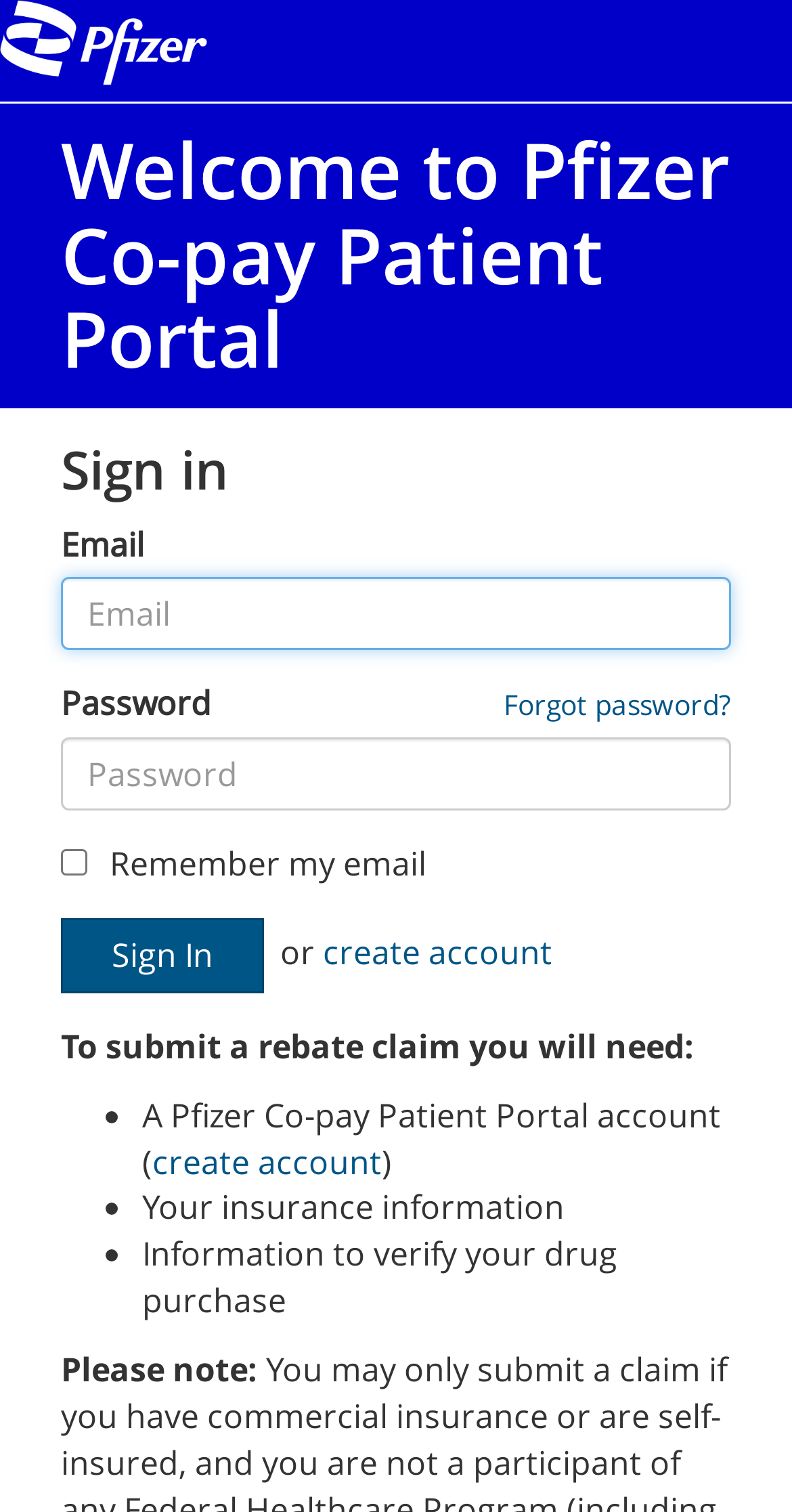Locate and extract the text of the main heading on the webpage.

Welcome to Pfizer Co-pay Patient Portal
